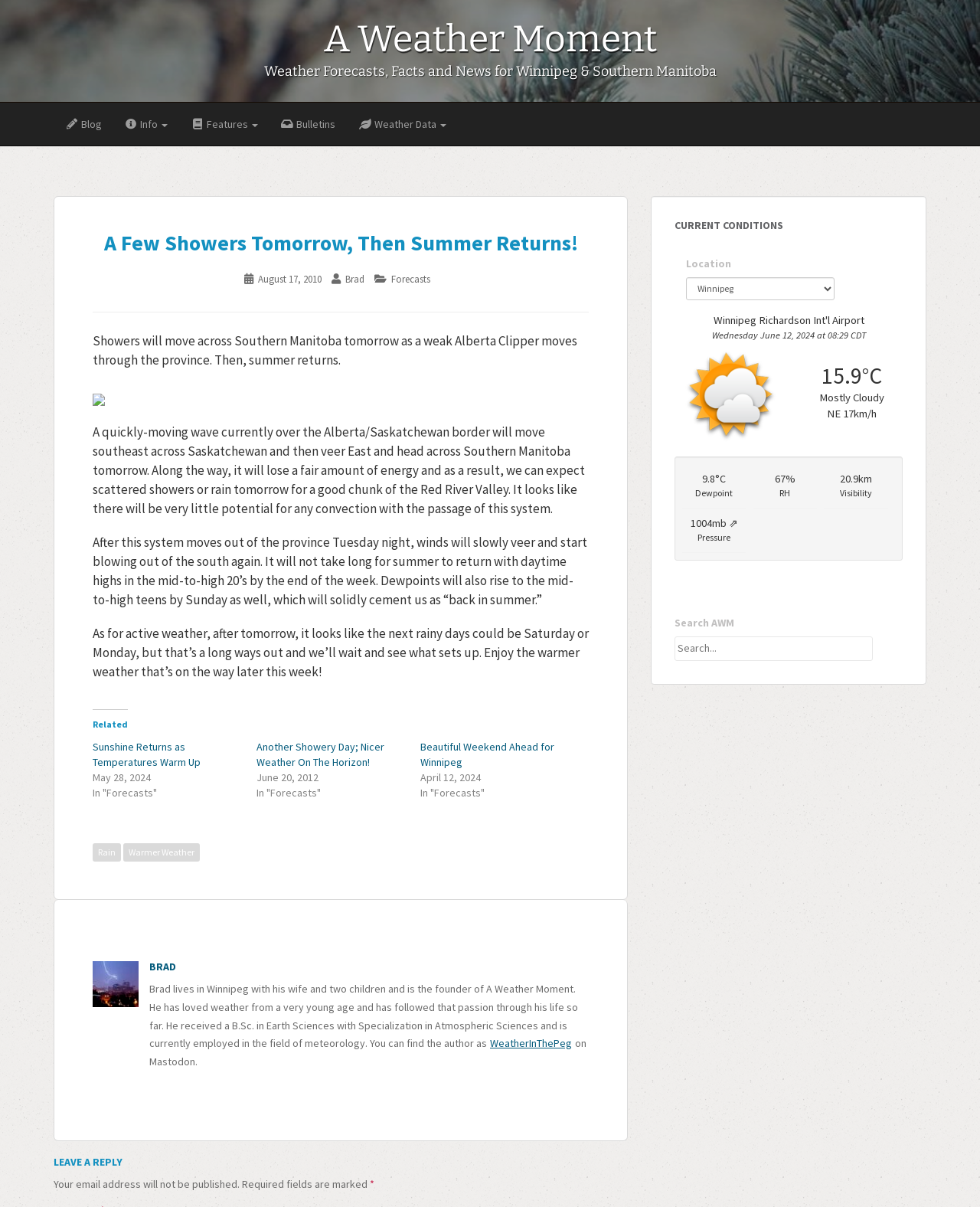Provide the bounding box coordinates of the UI element this sentence describes: "Beautiful Weekend Ahead for Winnipeg".

[0.429, 0.613, 0.565, 0.637]